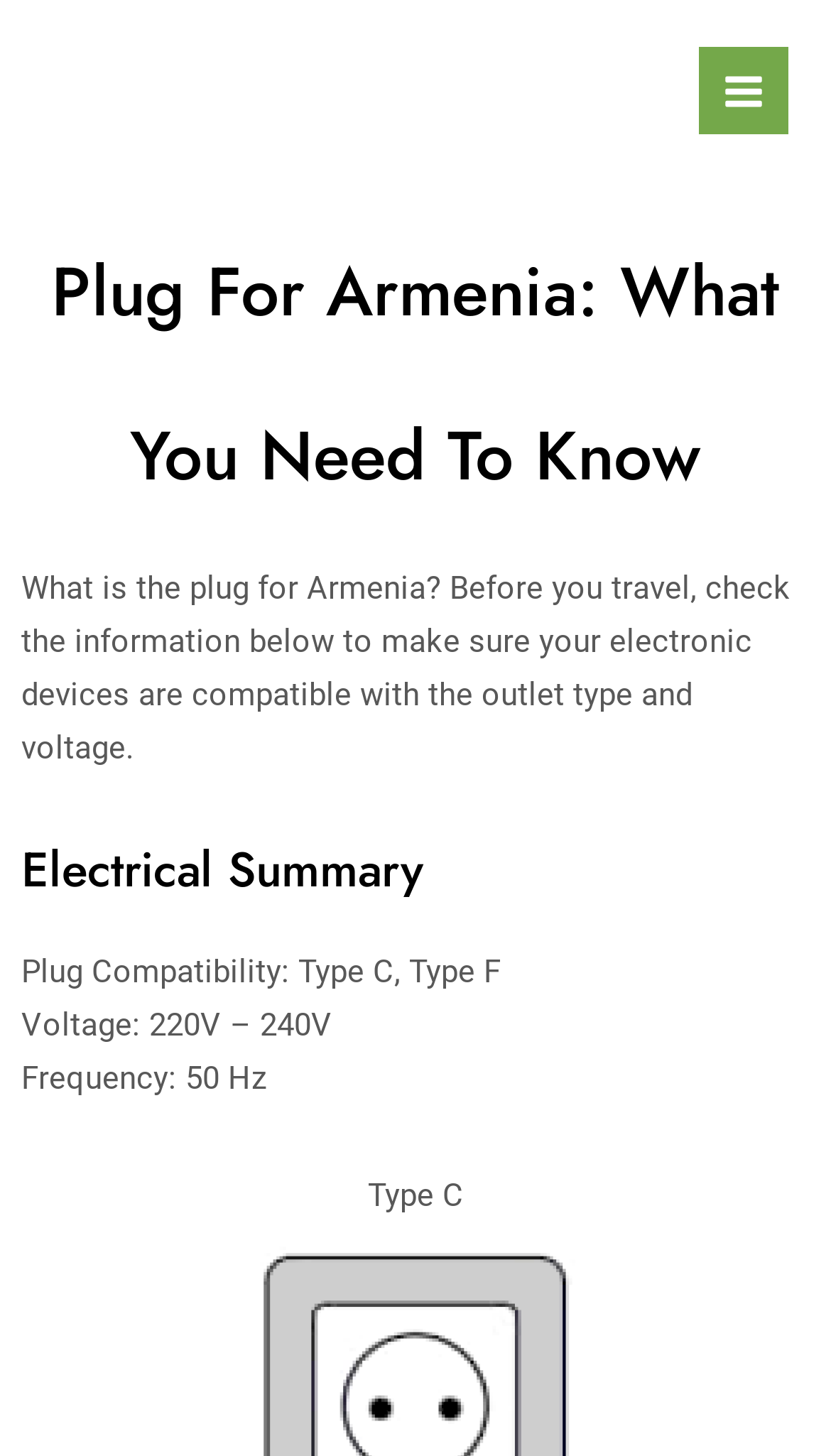Predict the bounding box for the UI component with the following description: "Main Menu".

[0.841, 0.032, 0.949, 0.093]